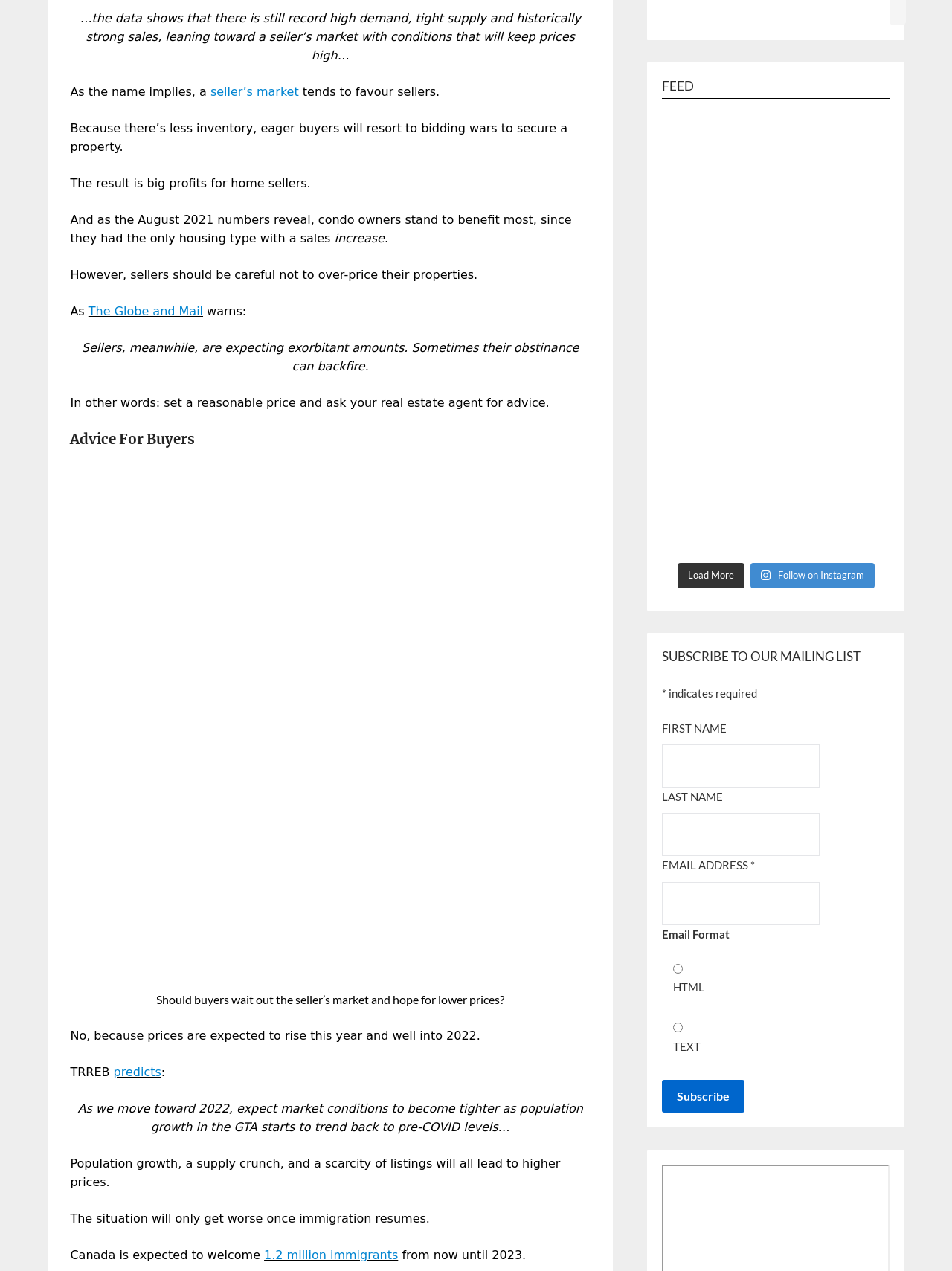Please provide a one-word or phrase answer to the question: 
What is the location of the property at 352 Front Street West?

Entertainment District